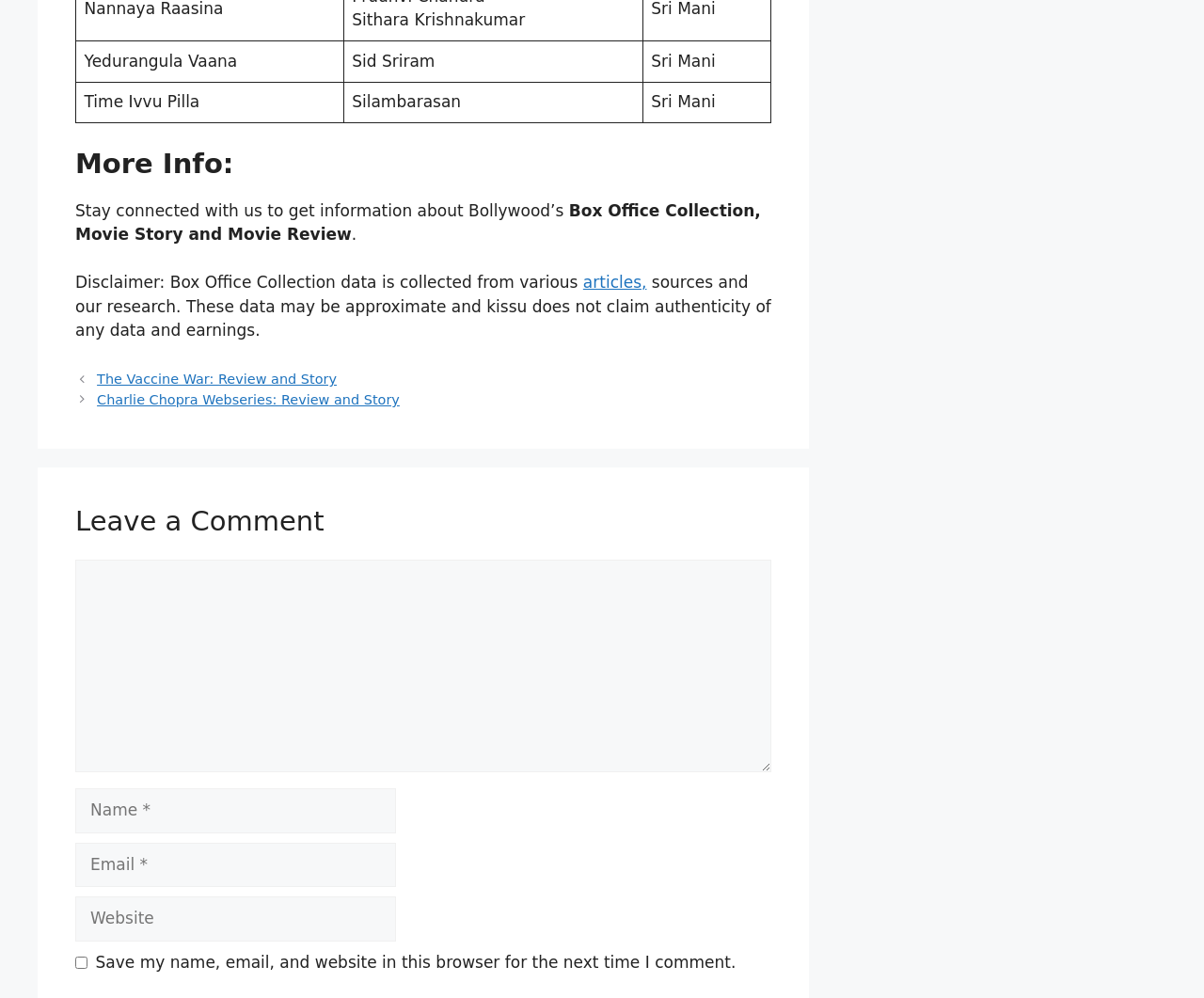What is required to leave a comment?
Please provide a comprehensive answer based on the information in the image.

To leave a comment, the user needs to fill in the required fields, which are 'Name' and 'Email', as indicated by the 'required: True' attribute in the textbox elements.